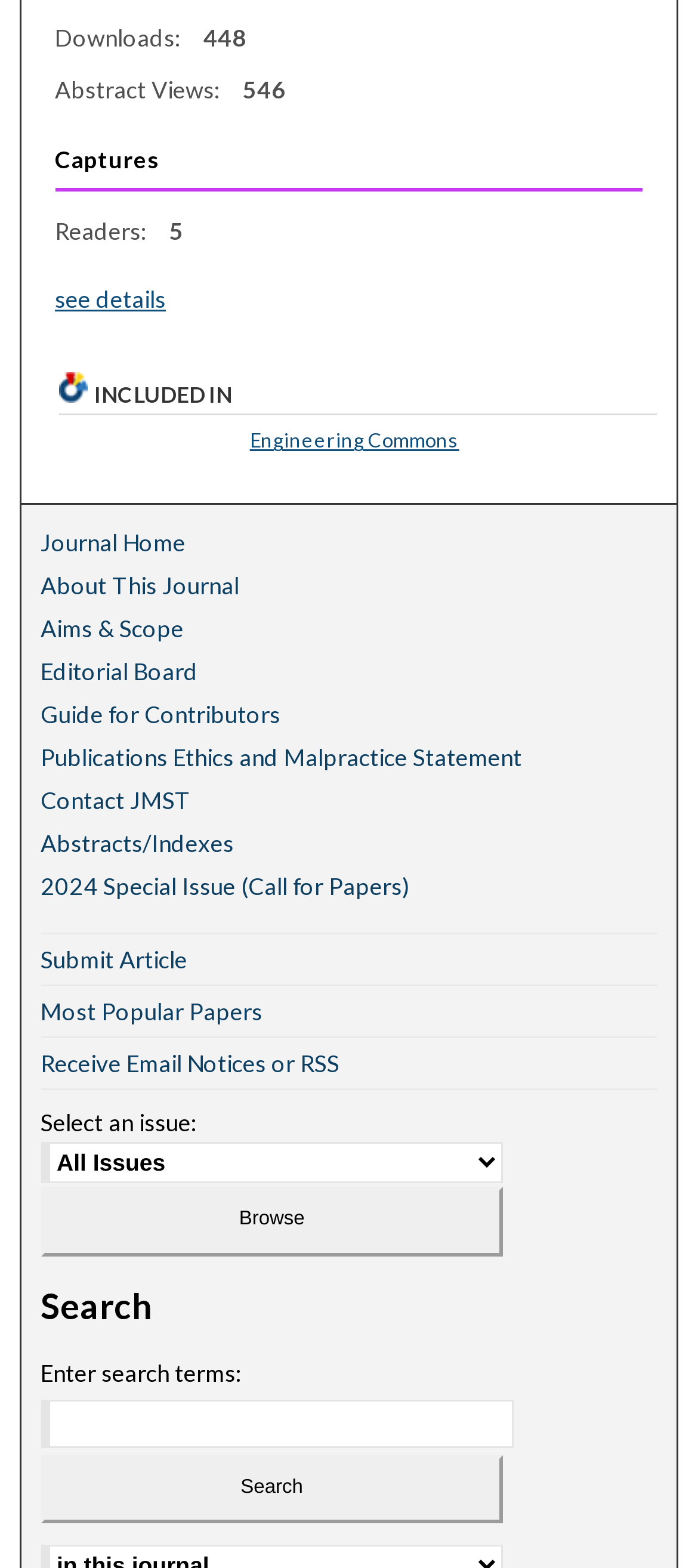Find the bounding box coordinates of the clickable area that will achieve the following instruction: "Submit an article".

[0.058, 0.556, 0.942, 0.591]